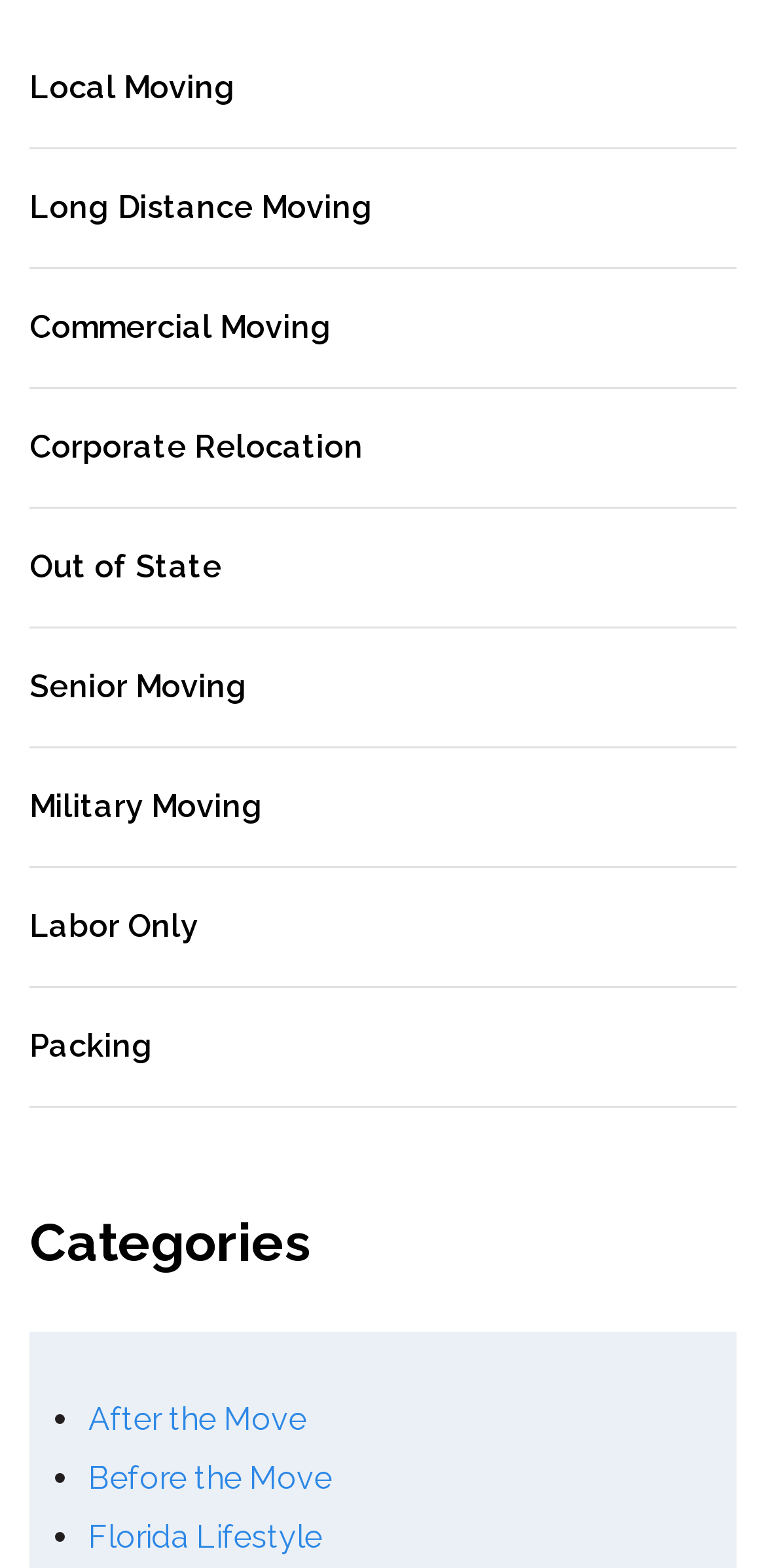How many main moving service categories are listed?
Using the screenshot, give a one-word or short phrase answer.

8